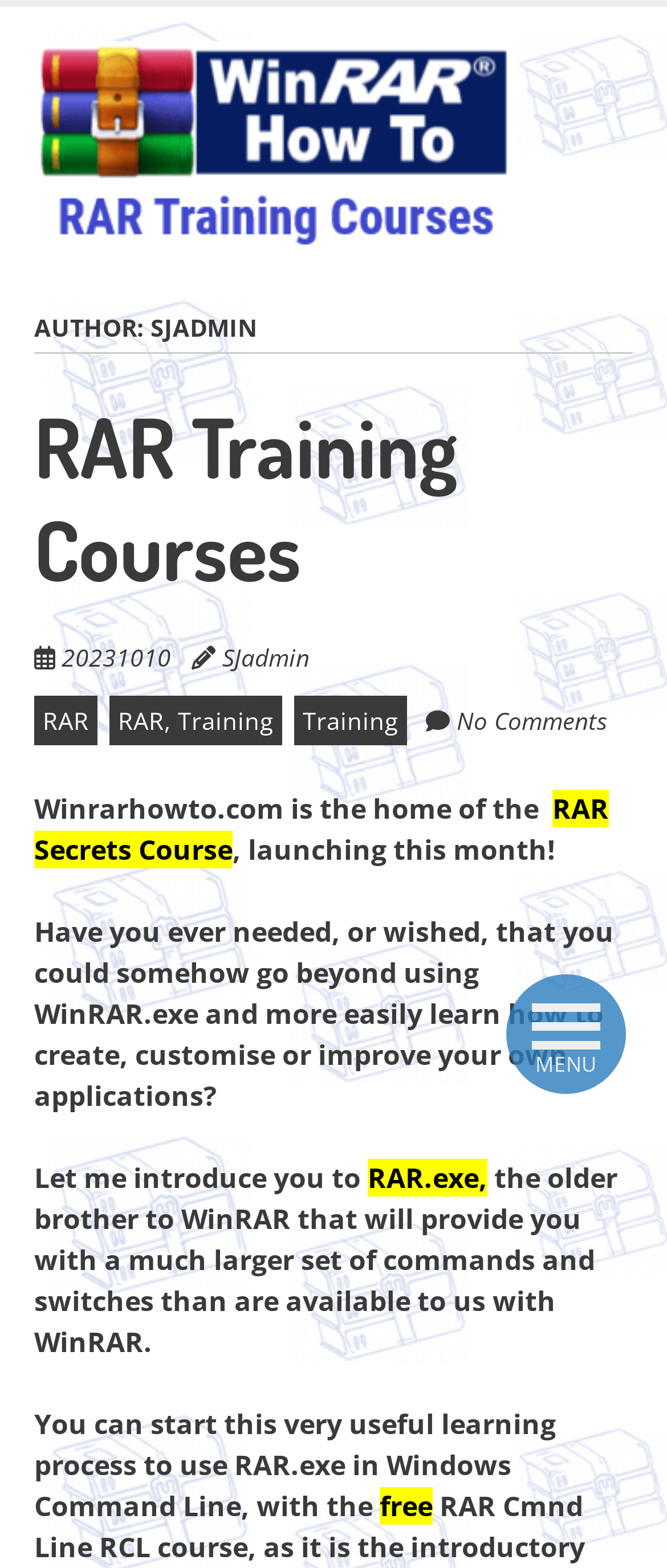Find the bounding box coordinates of the element to click in order to complete this instruction: "Open the MENU". The bounding box coordinates must be four float numbers between 0 and 1, denoted as [left, top, right, bottom].

[0.759, 0.621, 0.938, 0.698]